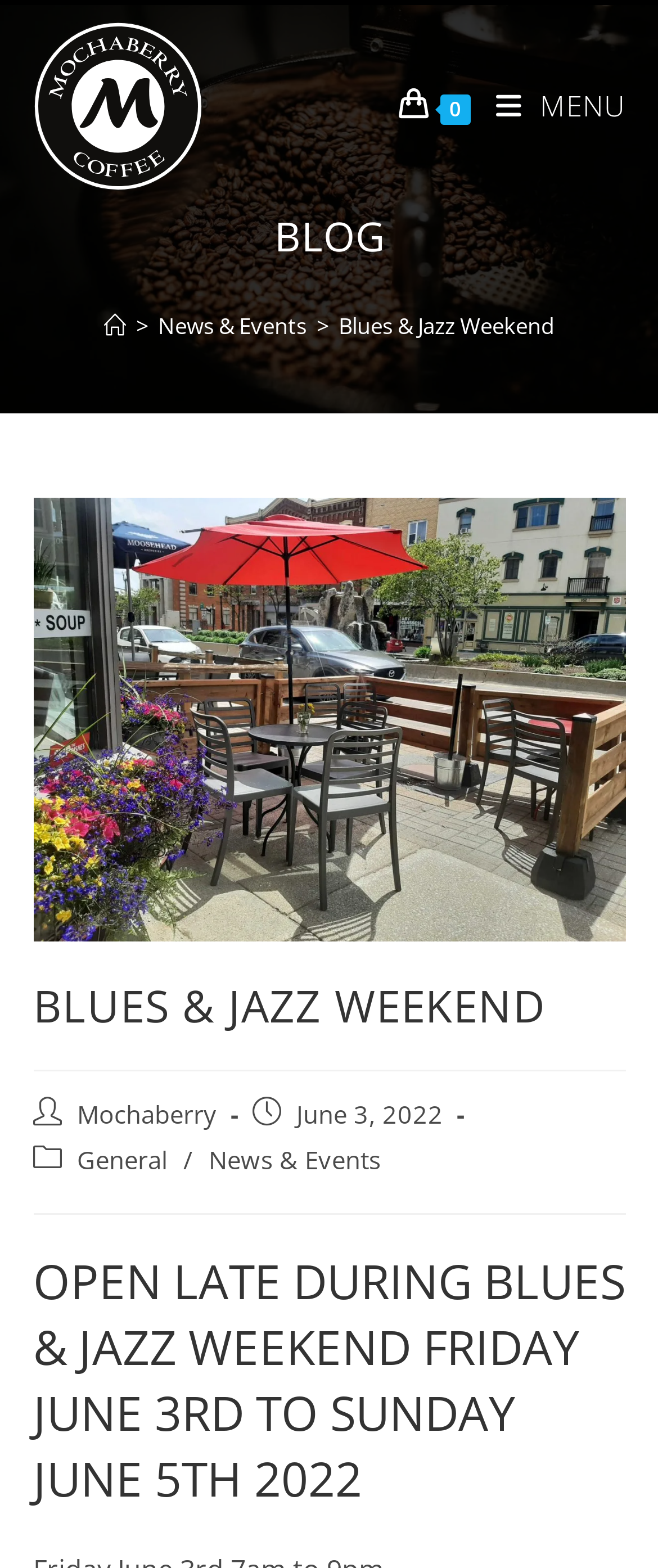Who is the author of the post?
Using the screenshot, give a one-word or short phrase answer.

Mochaberry